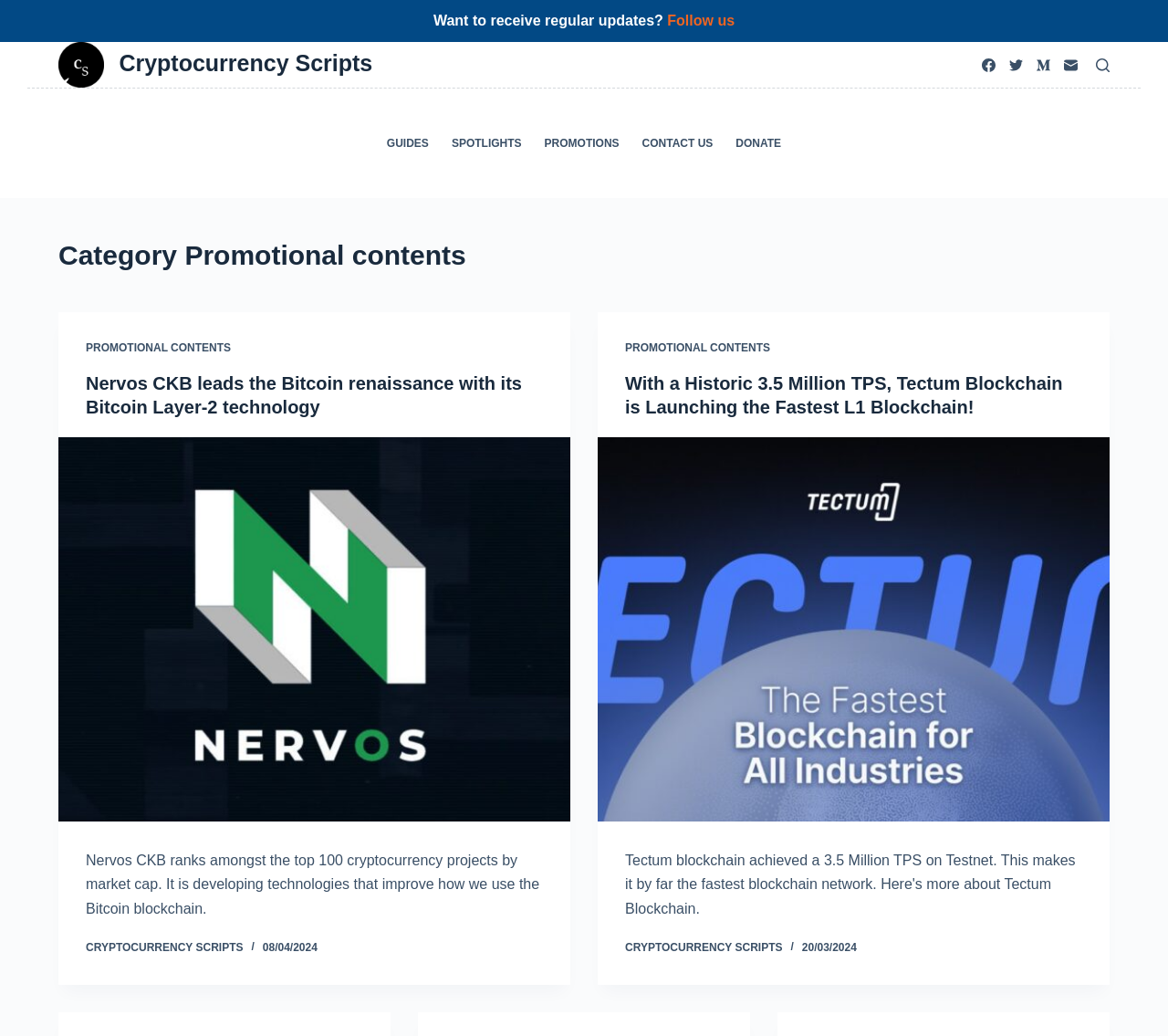Please predict the bounding box coordinates of the element's region where a click is necessary to complete the following instruction: "Go to Cryptocurrency Scripts". The coordinates should be represented by four float numbers between 0 and 1, i.e., [left, top, right, bottom].

[0.102, 0.048, 0.319, 0.073]